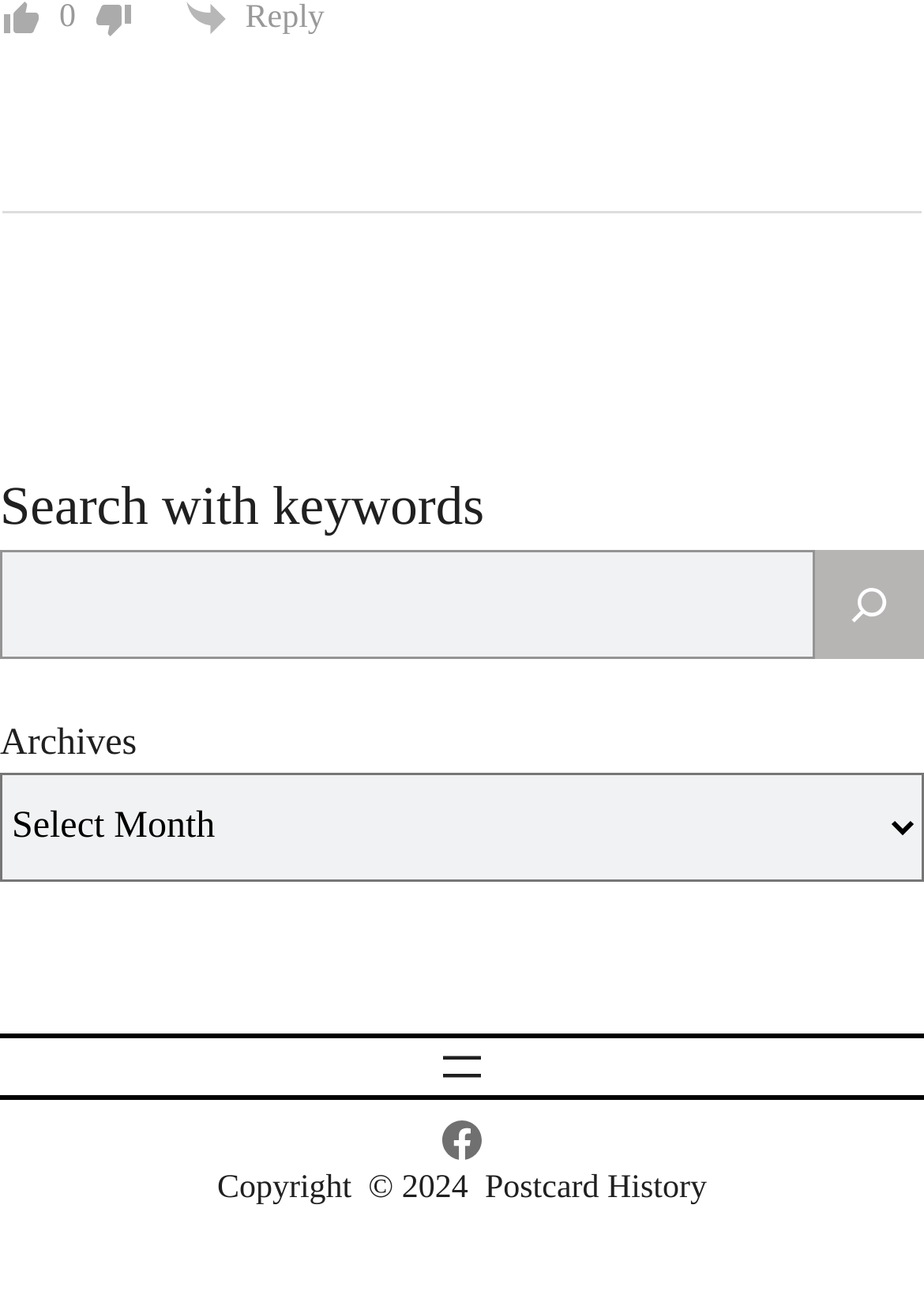Kindly respond to the following question with a single word or a brief phrase: 
What is the text on the button that opens a menu?

Open menu